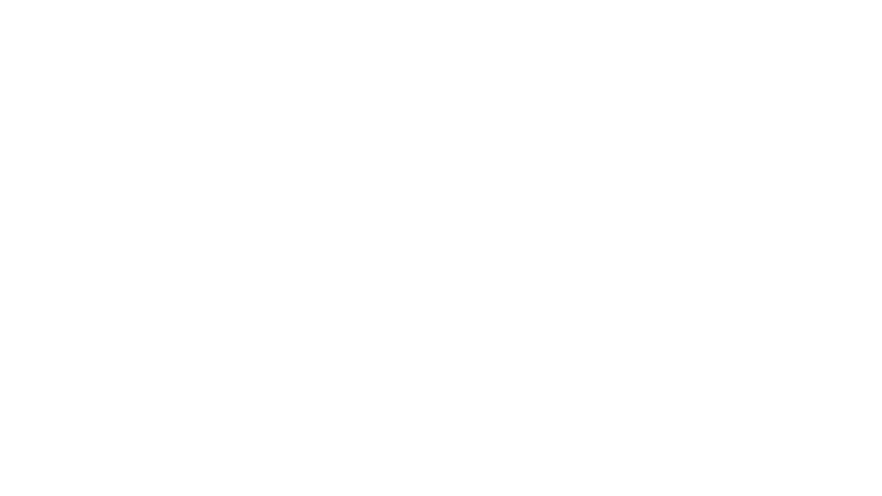What are the two applications compatible with this template?
Answer with a single word or phrase by referring to the visual content.

PowerPoint and Keynote